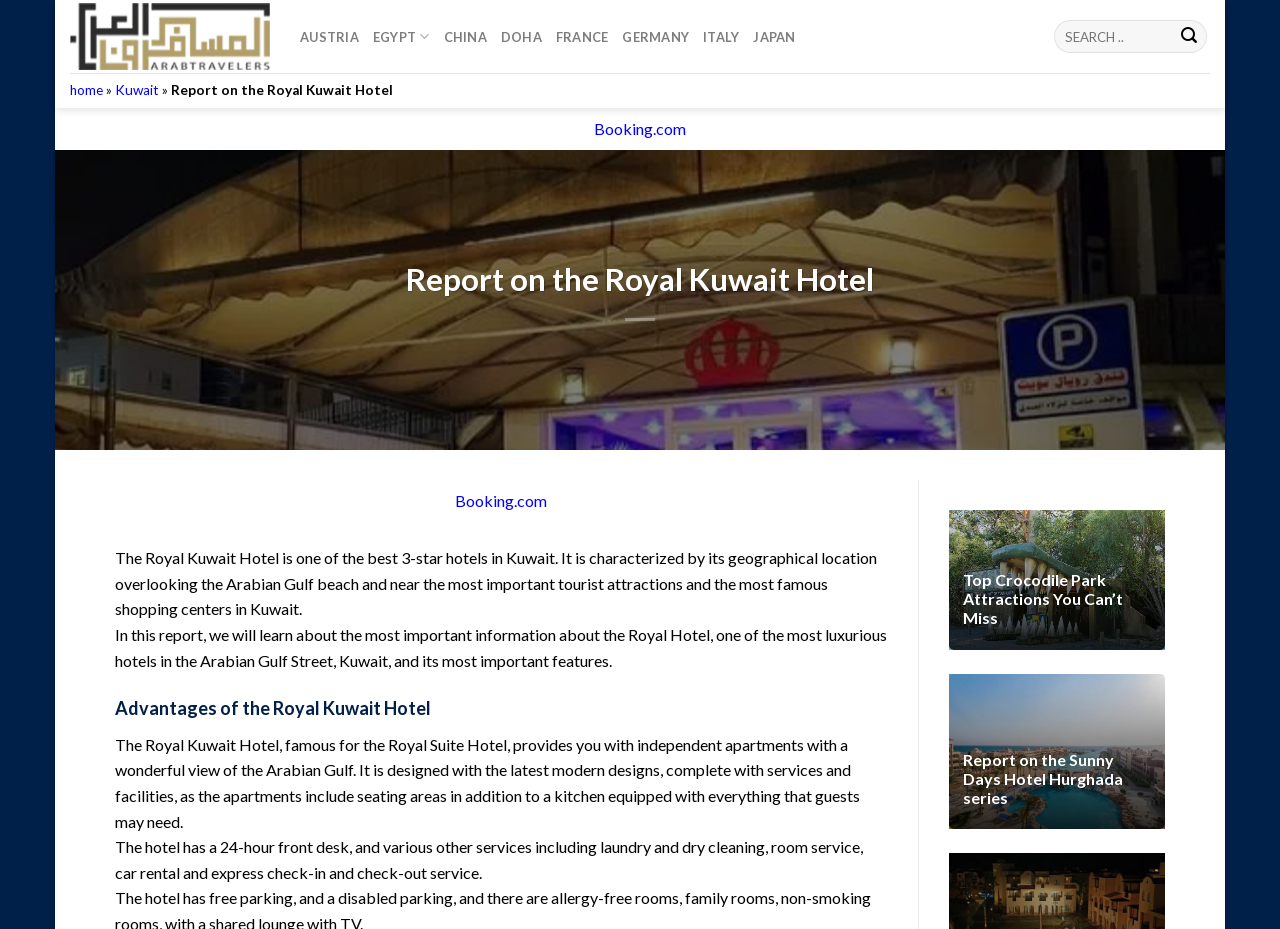Reply to the question below using a single word or brief phrase:
What is the theme of the link 'Top Crocodile Park Attractions You Can’t Miss'?

Crocodile Park